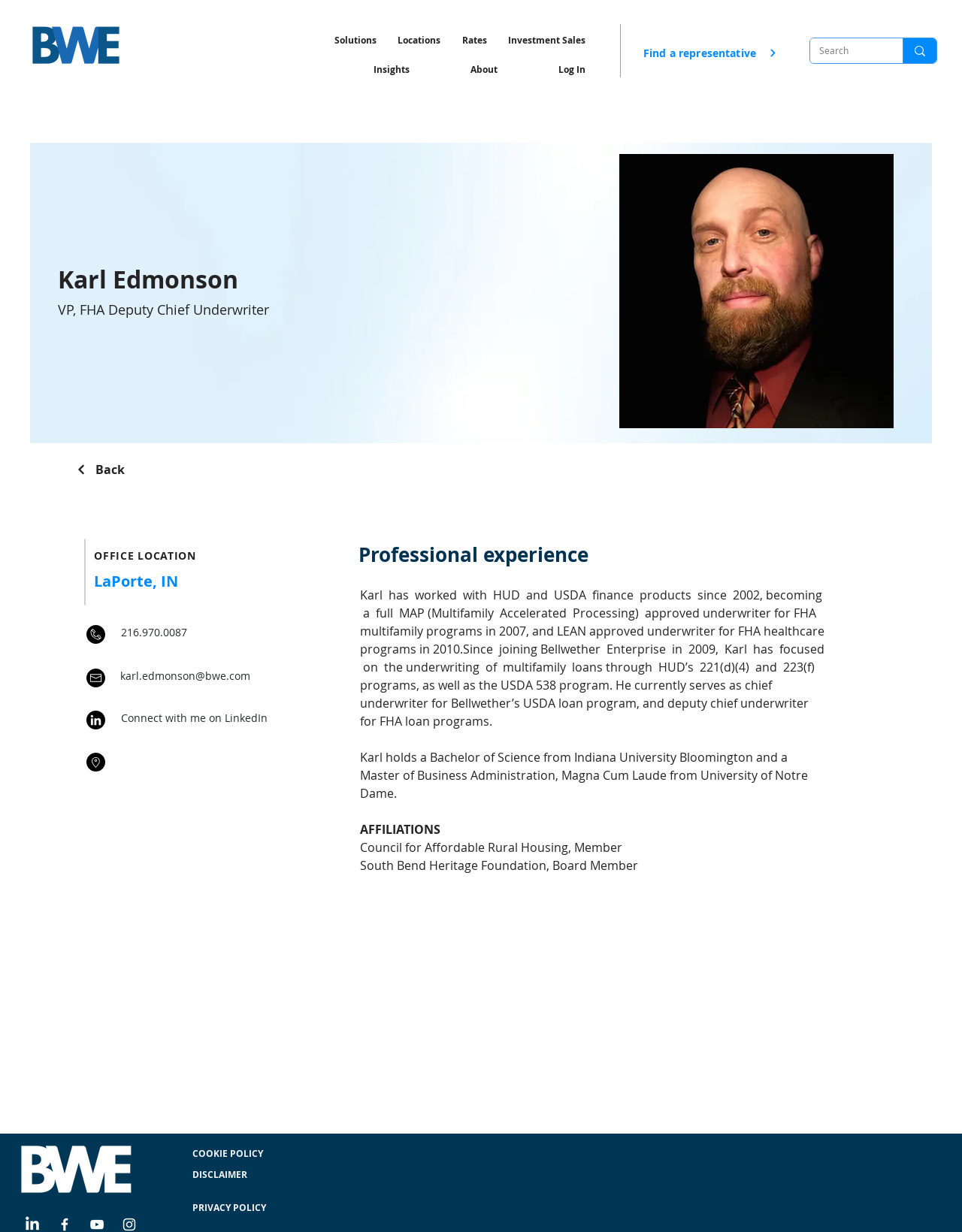Using the element description: "karl.edmonson@bwe.com", determine the bounding box coordinates. The coordinates should be in the format [left, top, right, bottom], with values between 0 and 1.

[0.125, 0.543, 0.26, 0.554]